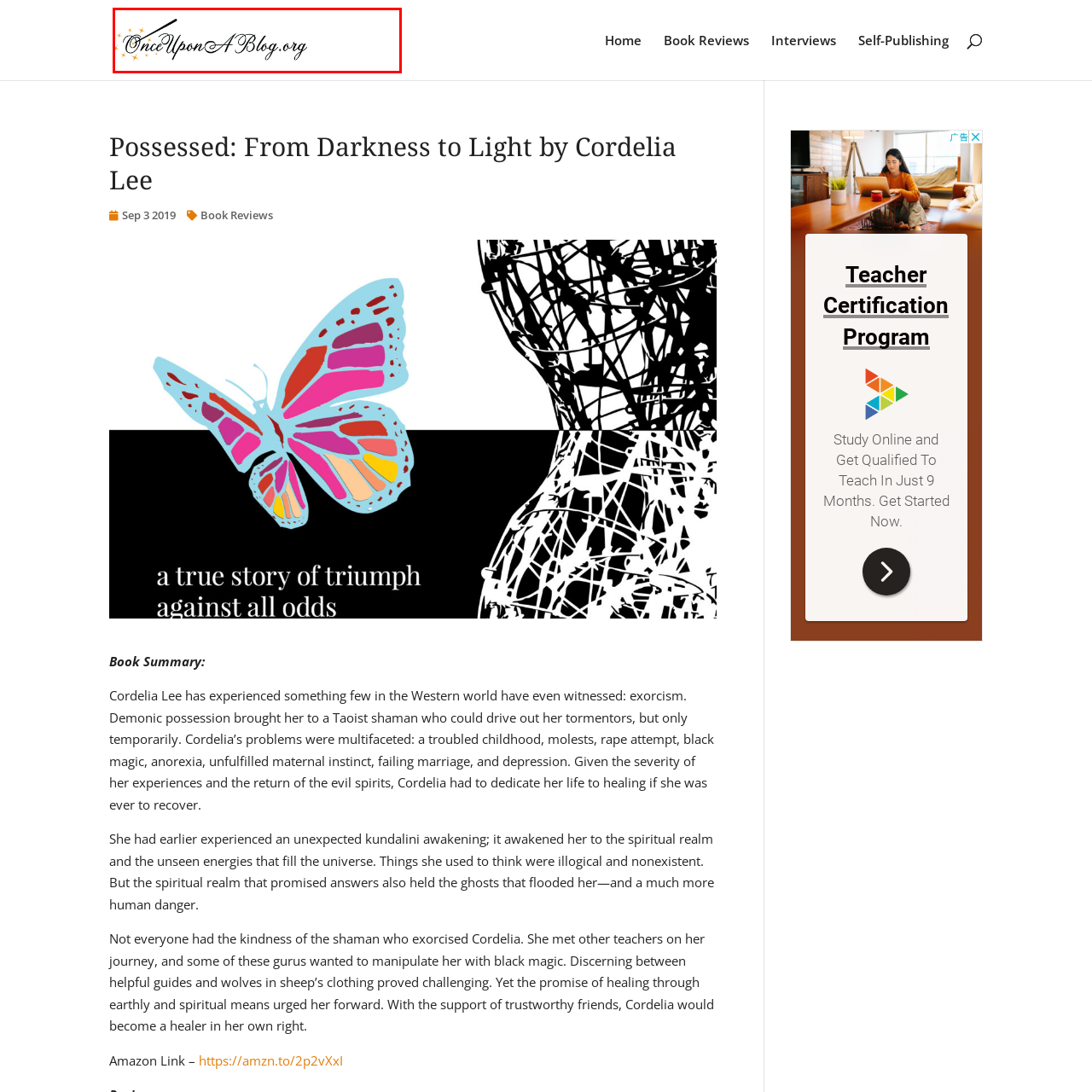What type of content can be expected on the blog?
Carefully examine the image highlighted by the red bounding box and provide a detailed answer to the question.

The blog's focus on literary themes and its whimsical design suggest that it may feature content such as book reviews, interviews with authors, and discussions related to storytelling, which are all common topics in the literary world.